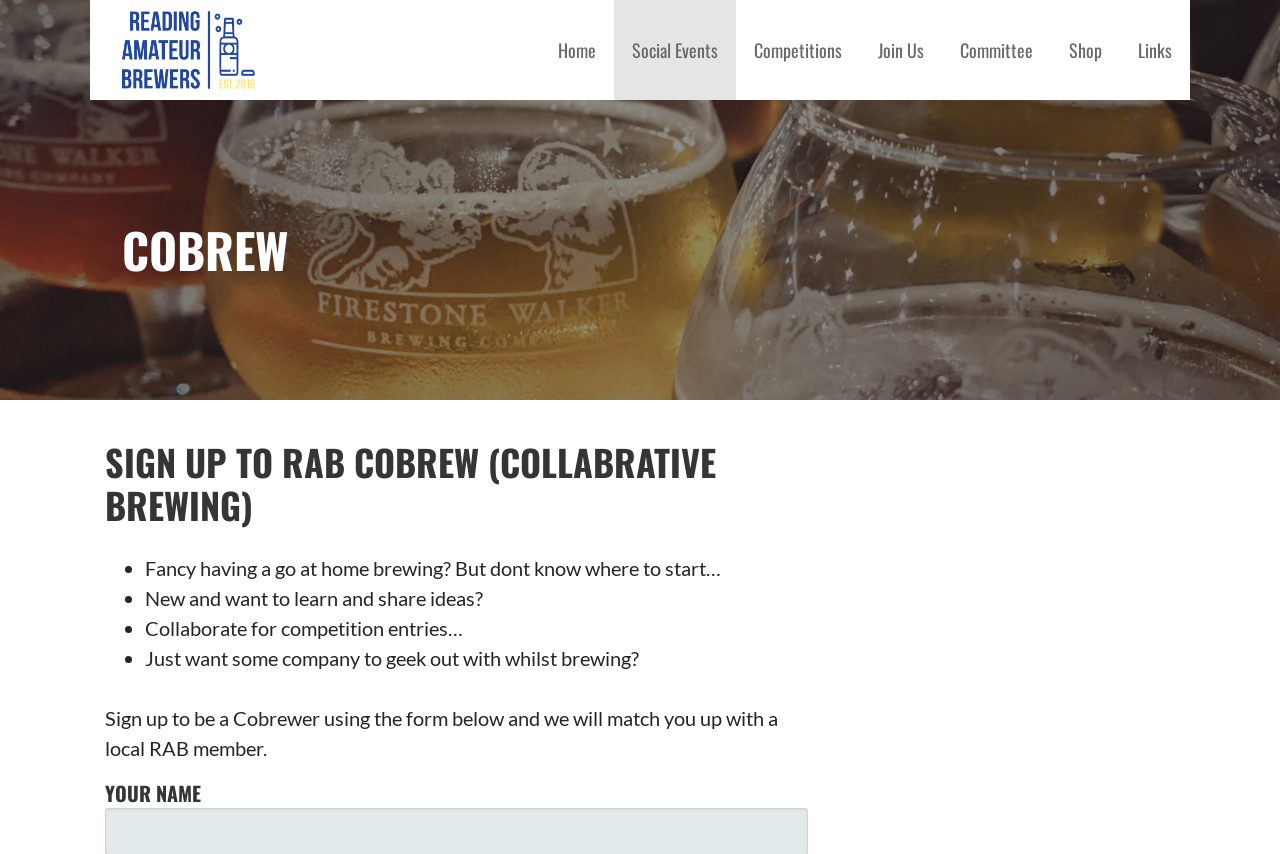Please locate the bounding box coordinates of the element that should be clicked to achieve the given instruction: "Enter your name".

[0.082, 0.911, 0.157, 0.946]